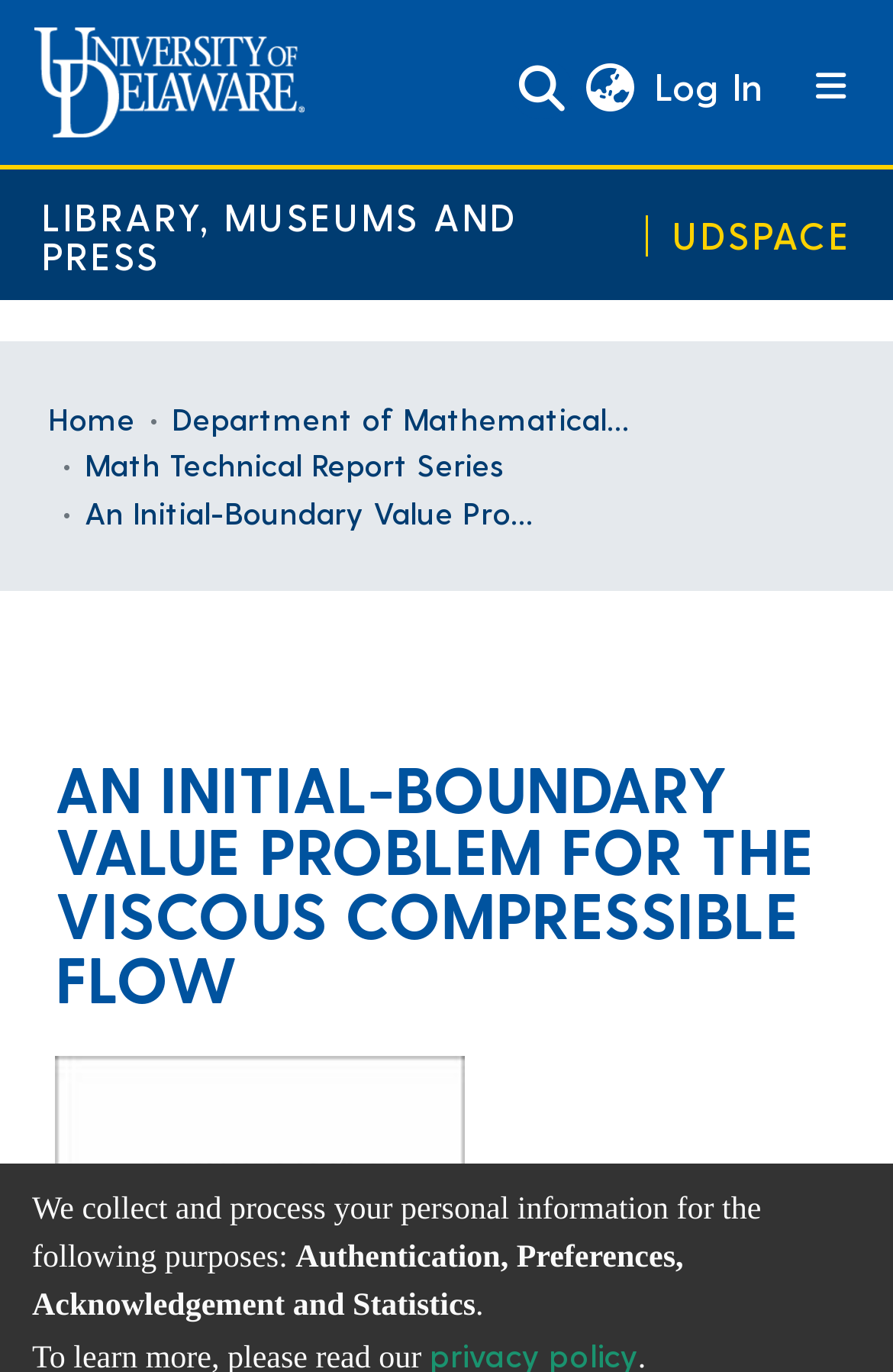Using the information in the image, could you please answer the following question in detail:
How many links are in the navigation bar?

I counted the number of link elements within the navigation element with the description 'User profile bar', and found 5 links: 'Search', 'Language switch', 'Log In (current)', 'COMMUNITIES & COLLECTIONS', and 'Toggle navigation'.